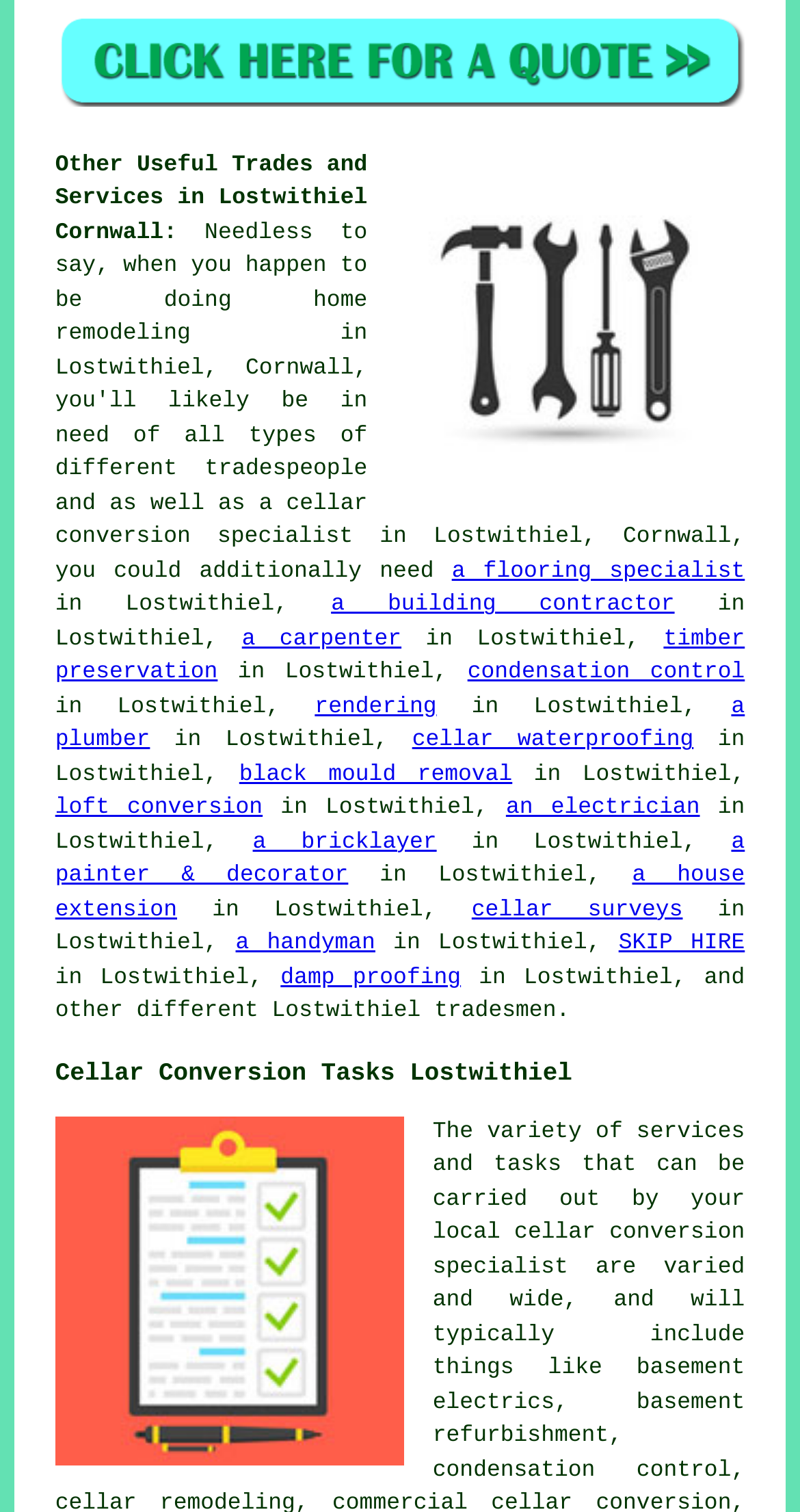Identify the bounding box coordinates for the region to click in order to carry out this instruction: "Email the article". Provide the coordinates using four float numbers between 0 and 1, formatted as [left, top, right, bottom].

None